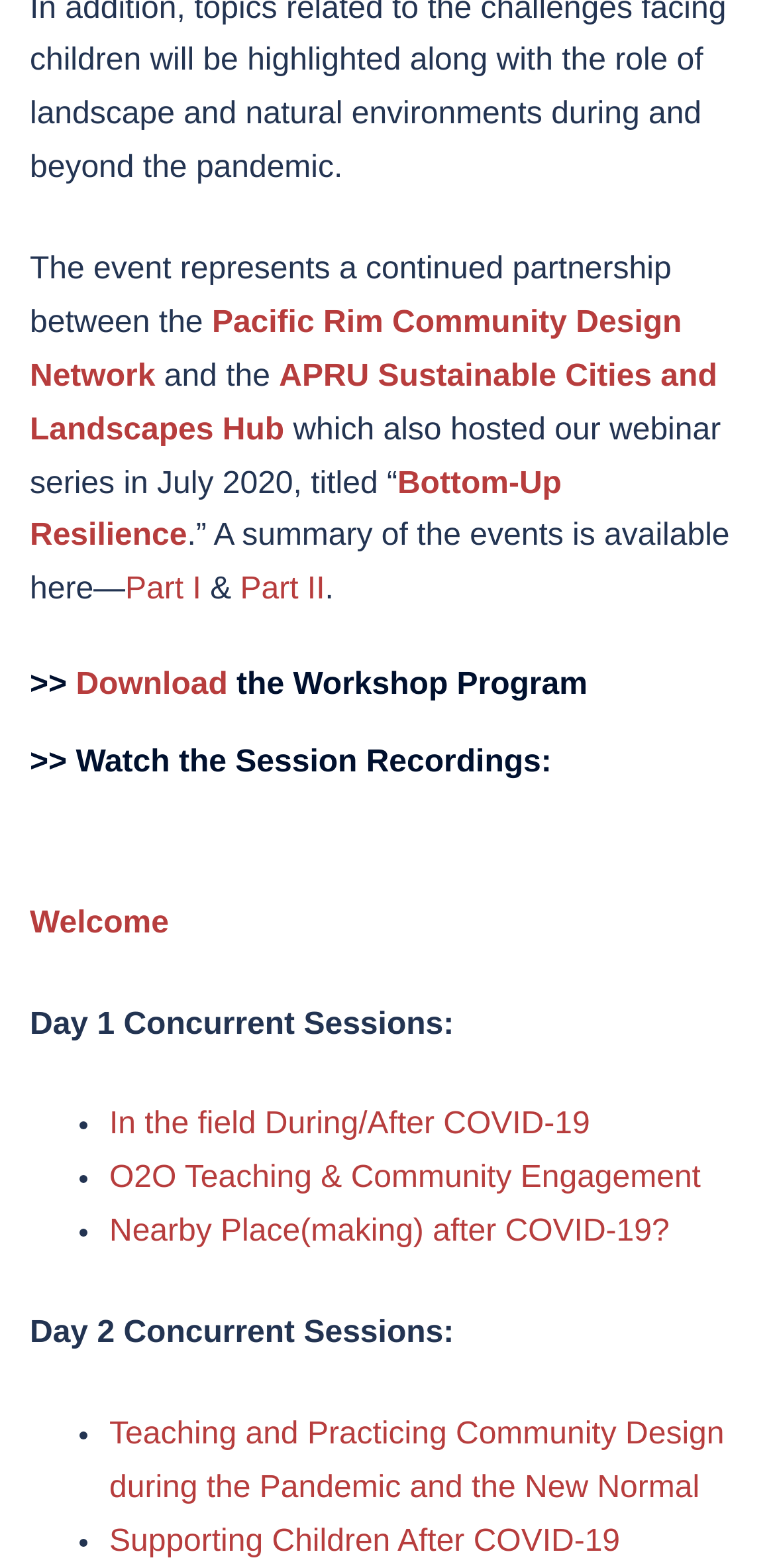Please identify the bounding box coordinates of the clickable element to fulfill the following instruction: "Read about the 'Bottom-Up Resilience' webinar series". The coordinates should be four float numbers between 0 and 1, i.e., [left, top, right, bottom].

[0.038, 0.297, 0.725, 0.353]